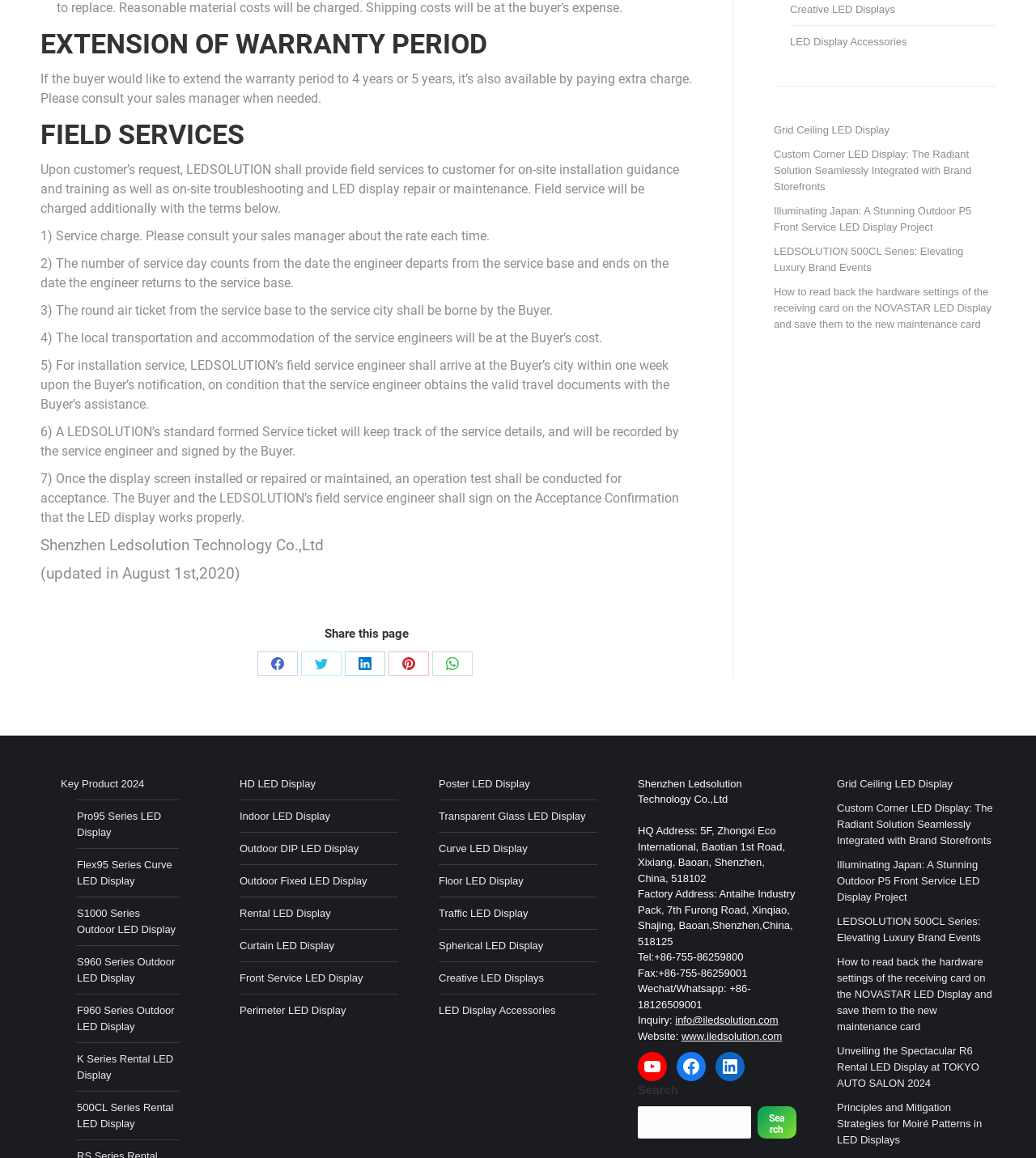Could you determine the bounding box coordinates of the clickable element to complete the instruction: "Discover Unveiling Elegance: Where Do Hotels Get Their Furniture for Distinctive Interiors?"? Provide the coordinates as four float numbers between 0 and 1, i.e., [left, top, right, bottom].

None